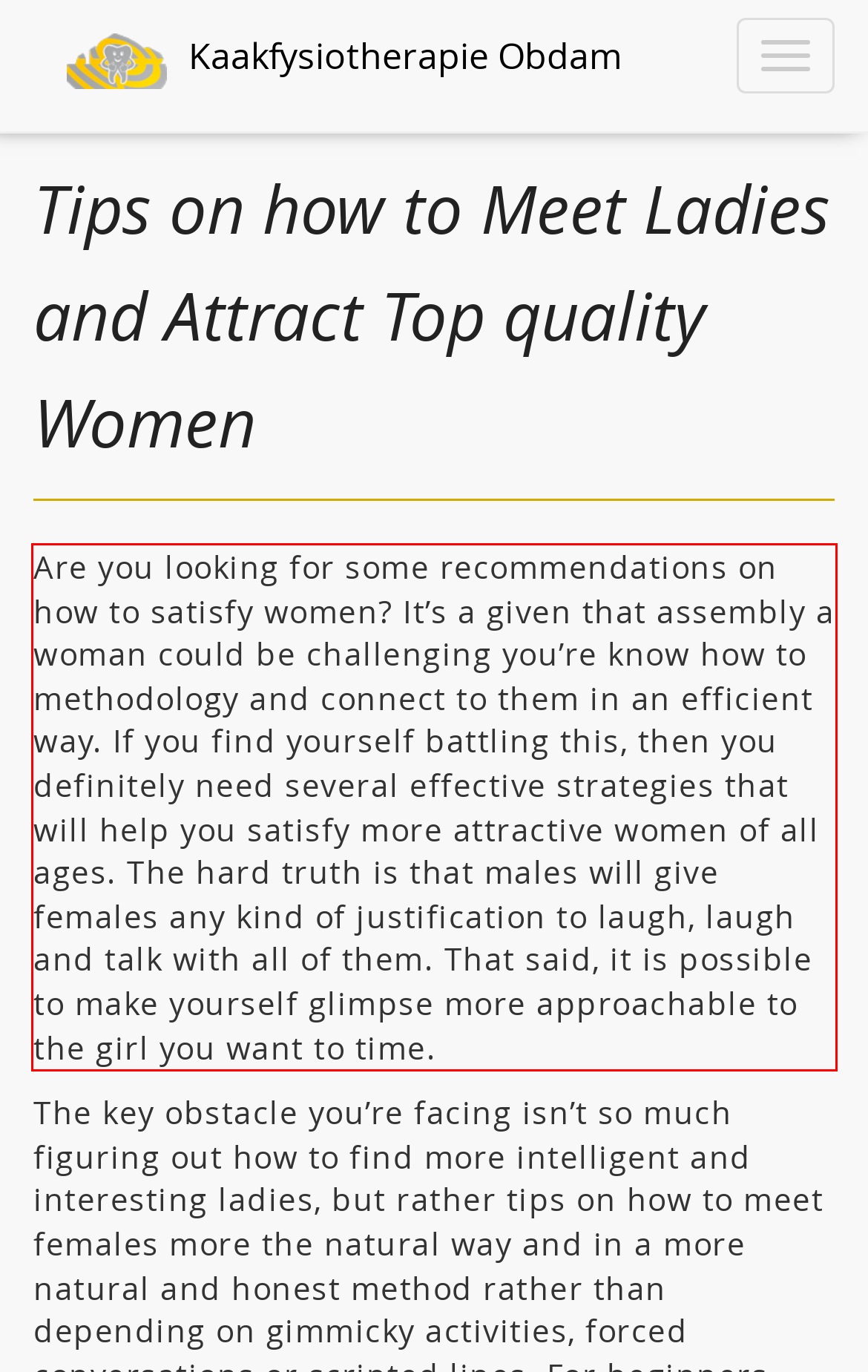Observe the screenshot of the webpage that includes a red rectangle bounding box. Conduct OCR on the content inside this red bounding box and generate the text.

Are you looking for some recommendations on how to satisfy women? It’s a given that assembly a woman could be challenging you’re know how to methodology and connect to them in an efficient way. If you find yourself battling this, then you definitely need several effective strategies that will help you satisfy more attractive women of all ages. The hard truth is that males will give females any kind of justification to laugh, laugh and talk with all of them. That said, it is possible to make yourself glimpse more approachable to the girl you want to time.